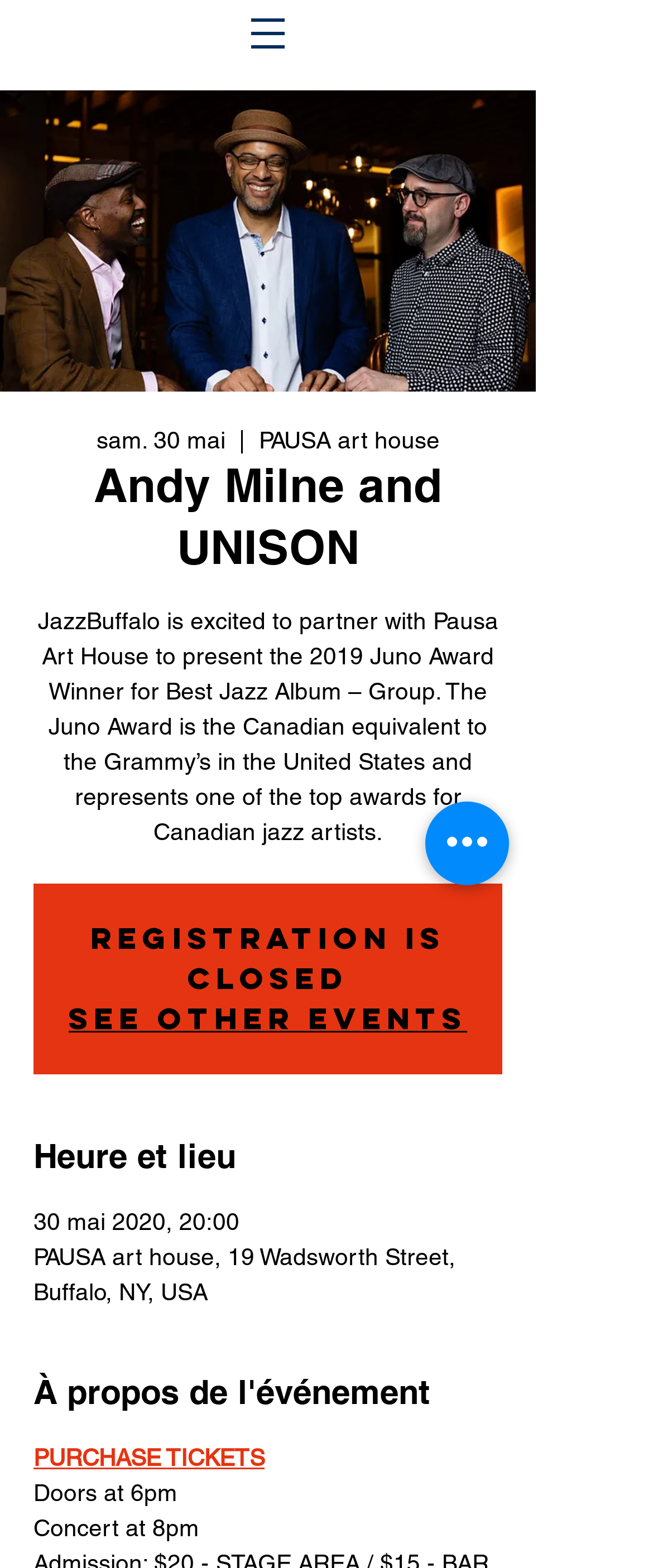What is the location of the event?
Can you offer a detailed and complete answer to this question?

The answer can be found in the static text element that displays the location of the event, which is PAUSA art house, 19 Wadsworth Street, Buffalo, NY, USA.